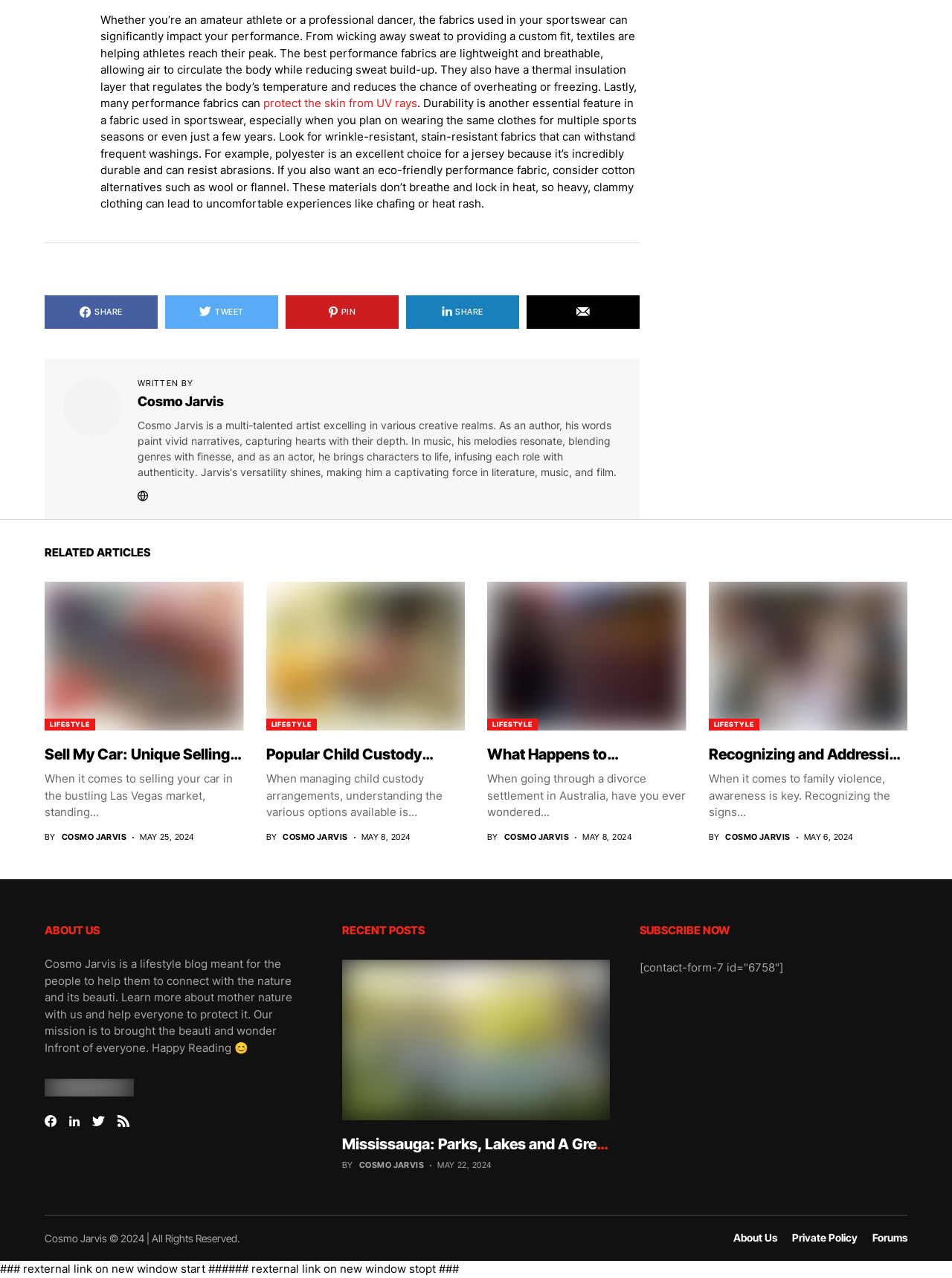What is the purpose of the 'SUBSCRIBE NOW' section?
Kindly offer a detailed explanation using the data available in the image.

The 'SUBSCRIBE NOW' section appears to be a call-to-action for visitors to subscribe to the blog. This is likely to receive updates and notifications about new articles and content. The presence of a contact form in this section suggests that visitors can enter their information to subscribe.